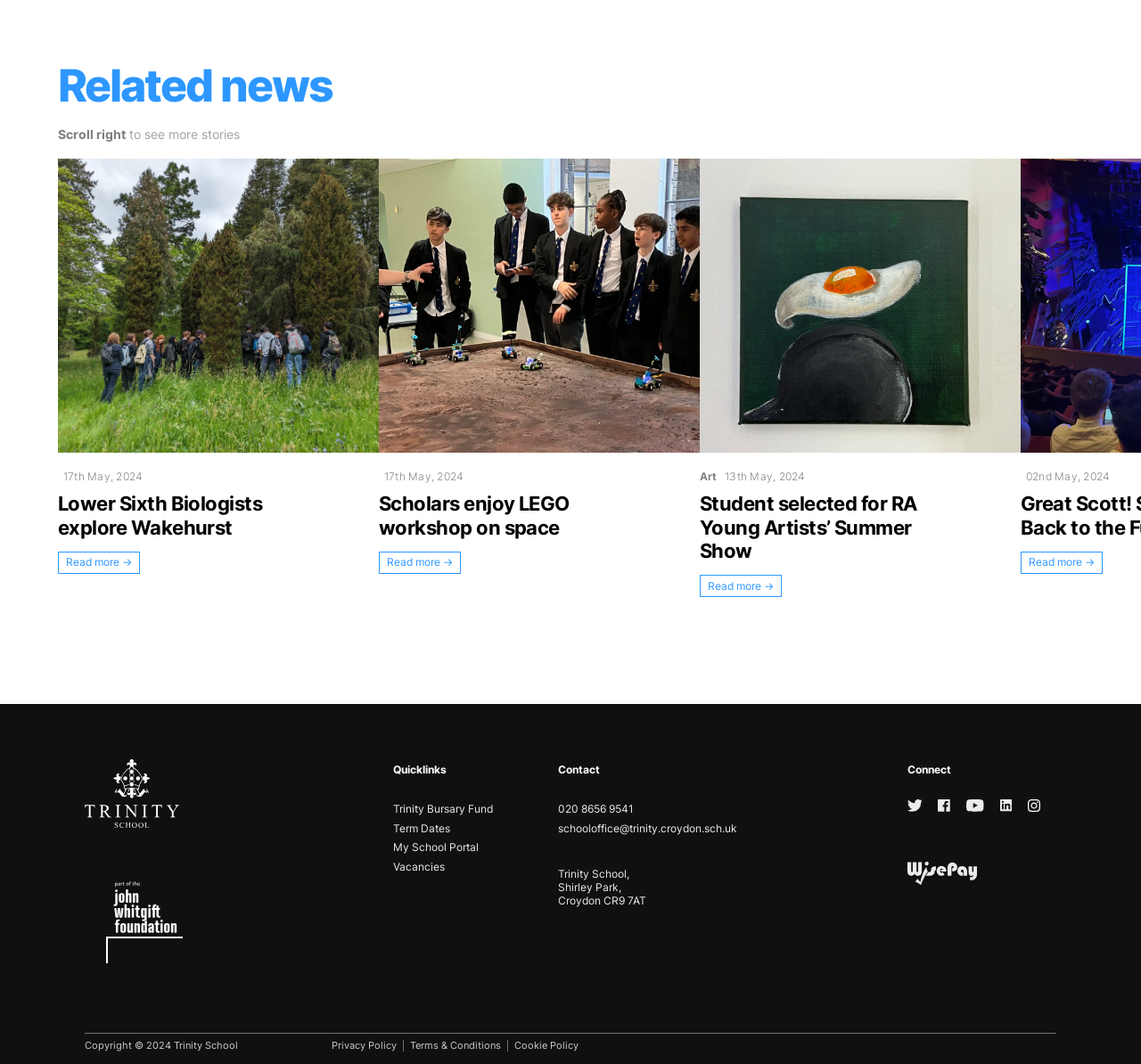Highlight the bounding box coordinates of the element you need to click to perform the following instruction: "Contact the school office."

[0.489, 0.754, 0.555, 0.767]